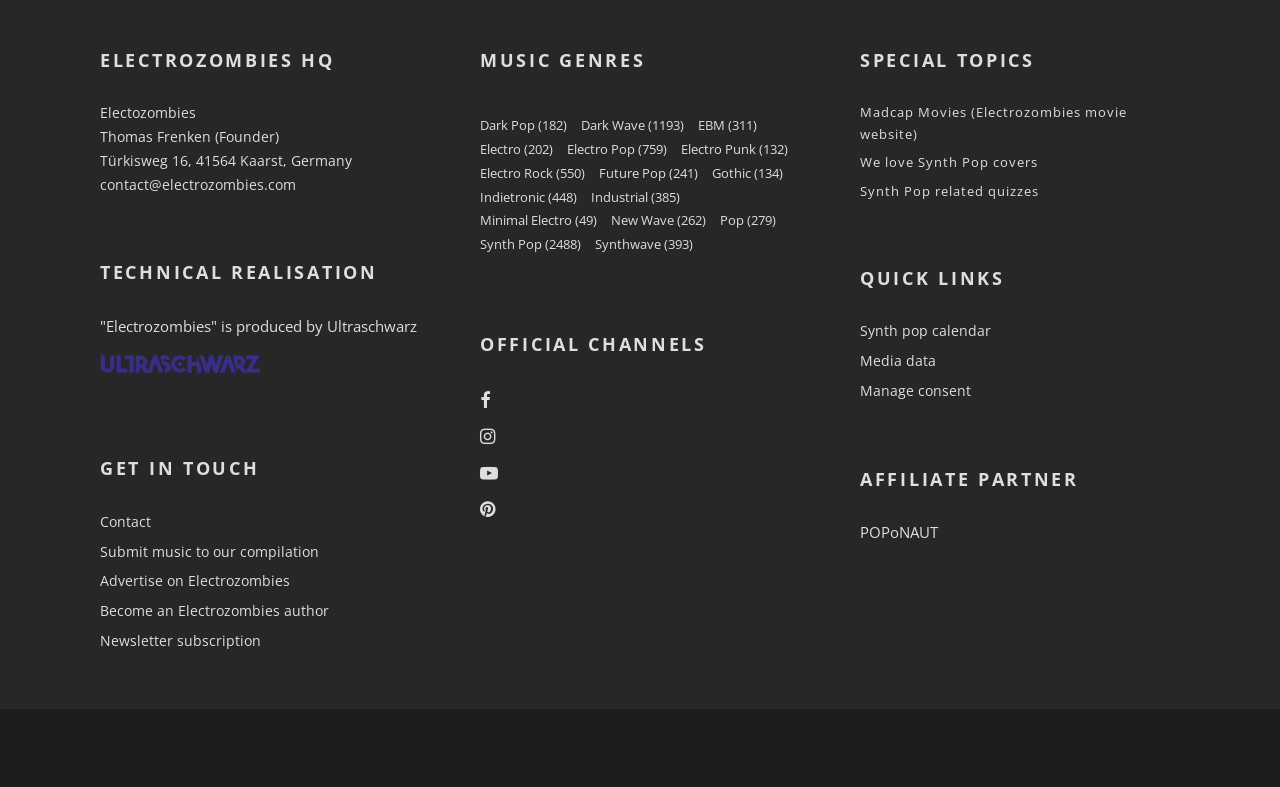Locate the bounding box coordinates of the area to click to fulfill this instruction: "Check out the 'Madcap Movies' website". The bounding box should be presented as four float numbers between 0 and 1, in the order [left, top, right, bottom].

[0.672, 0.131, 0.88, 0.182]